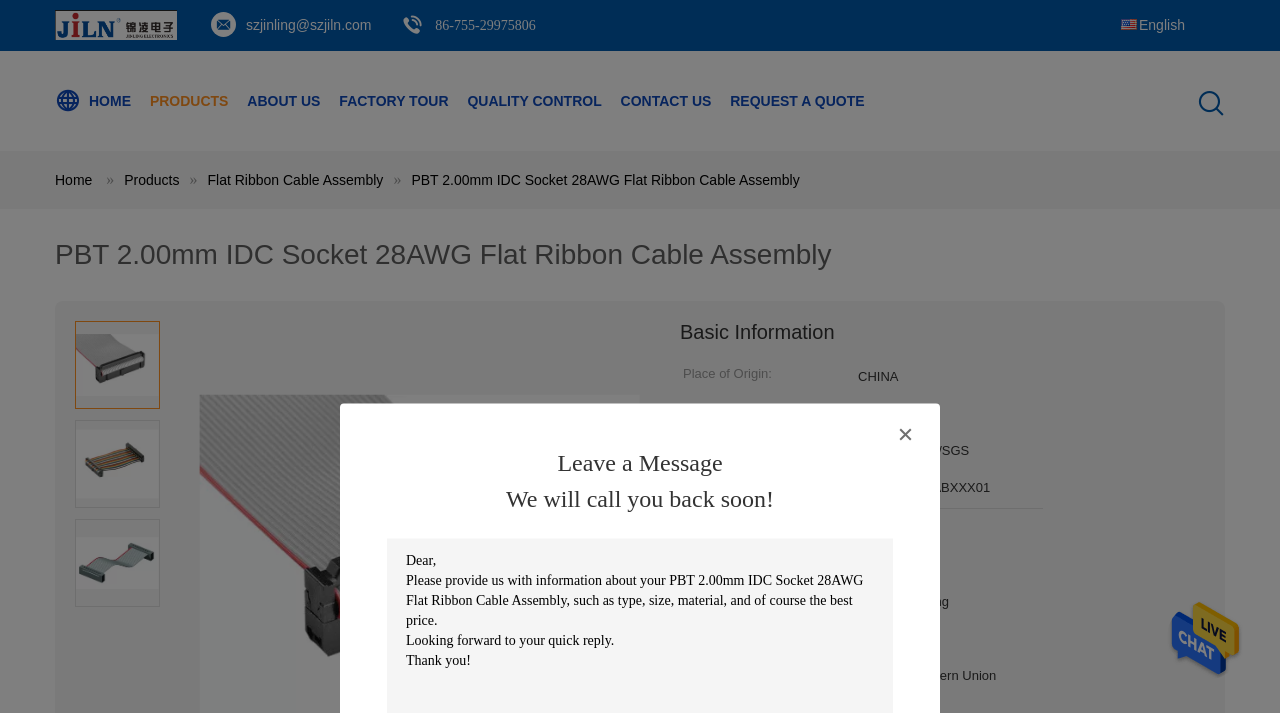What is the product name?
Look at the screenshot and respond with a single word or phrase.

PBT 2.00mm IDC Socket 28AWG Flat Ribbon Cable Assembly